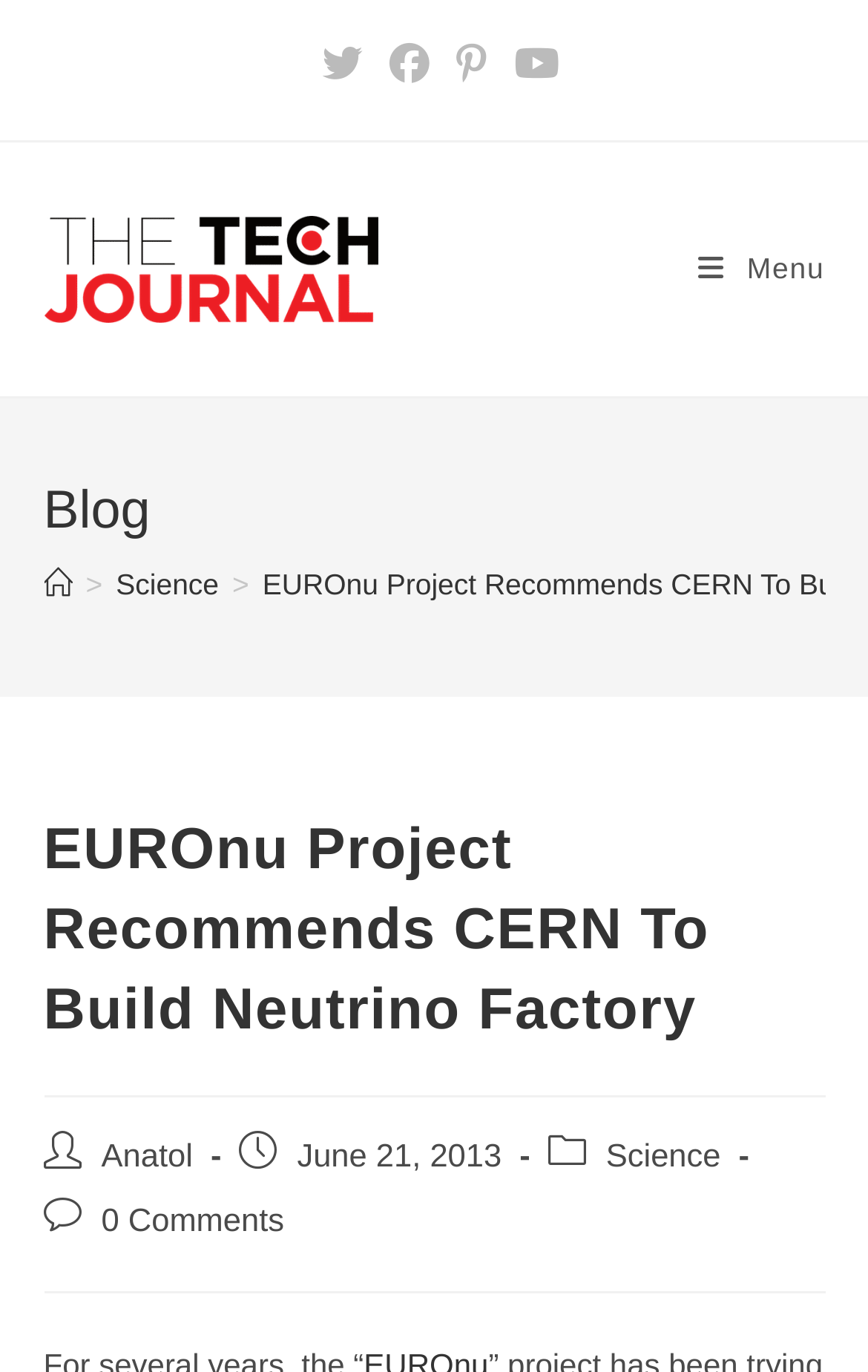Pinpoint the bounding box coordinates of the element that must be clicked to accomplish the following instruction: "Enter email for notification". The coordinates should be in the format of four float numbers between 0 and 1, i.e., [left, top, right, bottom].

None